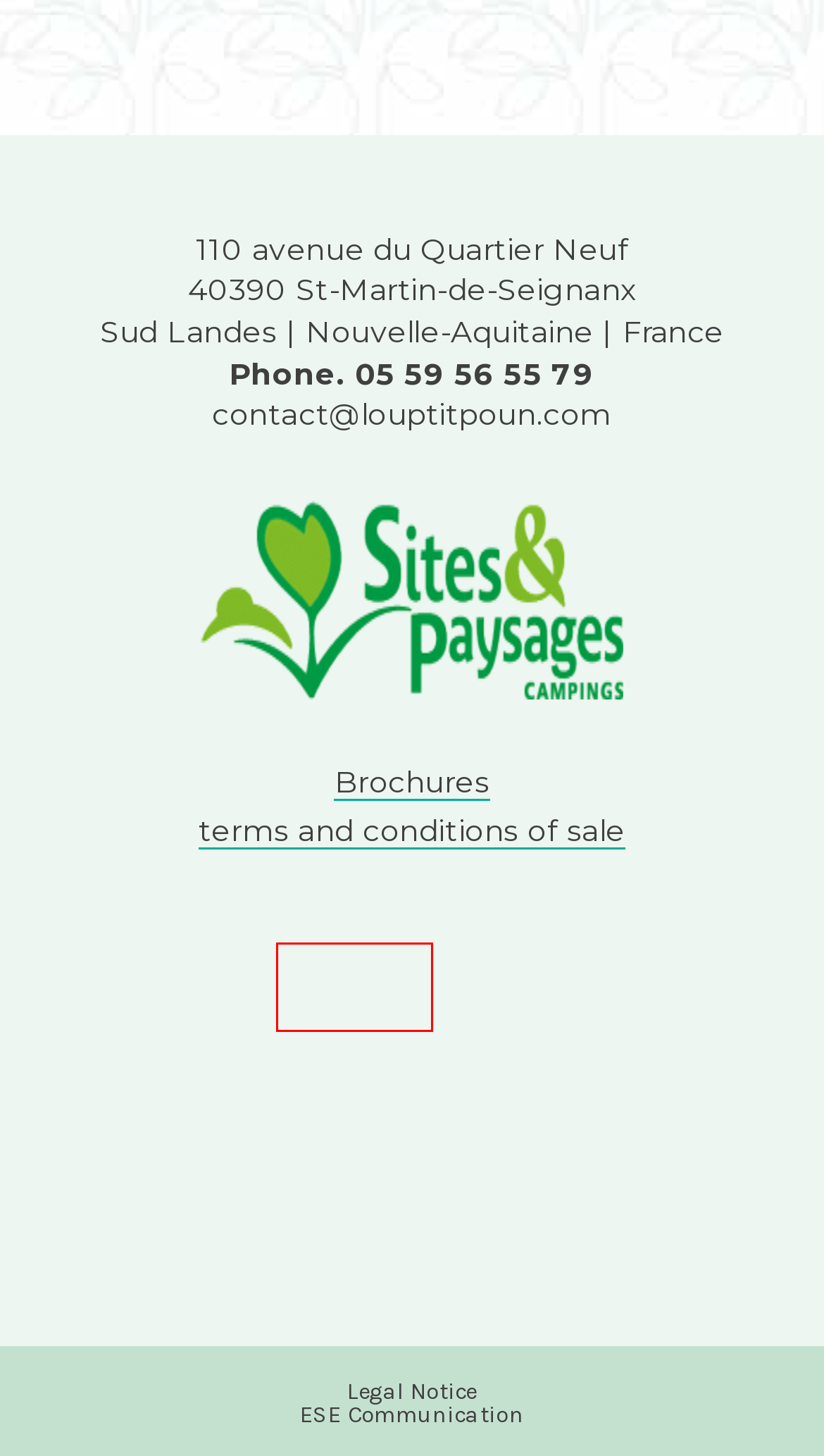Review the screenshot of a webpage that includes a red bounding box. Choose the most suitable webpage description that matches the new webpage after clicking the element within the red bounding box. Here are the candidates:
A. The Caravan and Motorhome Club | The Caravan Club
B. Accueil | La marque Qualité Tourisme ™
C. Camping Landes legal notice
D. ANWB
E. ANCV - Accueil | Bienvenue sur www.ancv.com
F. Office de tourisme et Tiers-lieu du Seignanx - Côte Sud Landes
G. Agence de communication pour camping - Ese communication
H. Bayonne au Pays Basque | Office de Tourisme Bayonne (64)

D